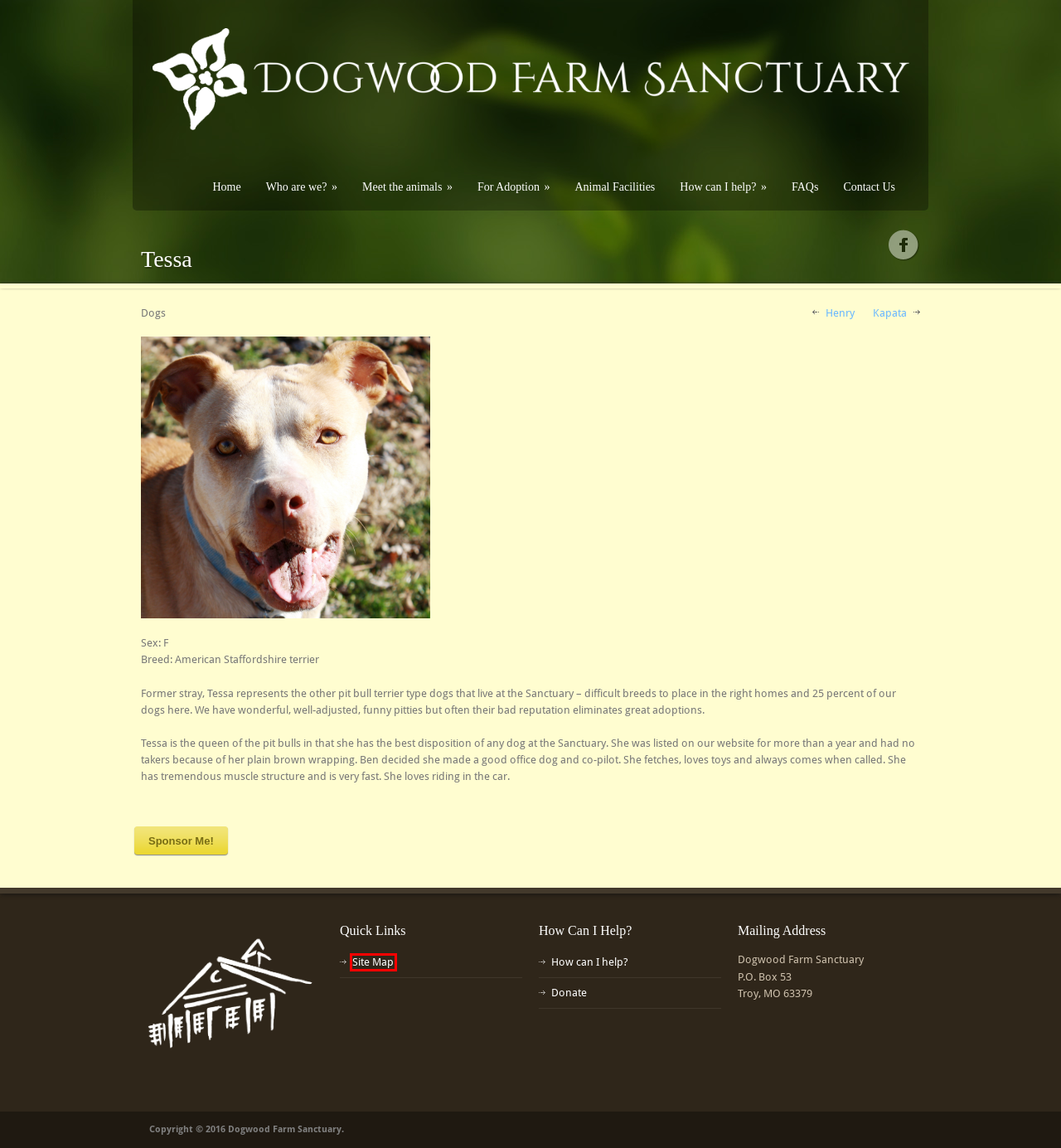Examine the screenshot of the webpage, which includes a red bounding box around an element. Choose the best matching webpage description for the page that will be displayed after clicking the element inside the red bounding box. Here are the candidates:
A. Dogwood Farm Sanctuary
B. Dogwood Farm Sanctuary   » Meet the animals
C. Dogwood Farm Sanctuary   » Donate
D. Dogwood Farm Sanctuary   » Who are we?
E. Dogwood Farm Sanctuary   » FAQs
F. Dogwood Farm Sanctuary   » Site Map
G. Dogwood Farm Sanctuary   » Contact Us
H. Dogwood Farm Sanctuary   » How can I help?

F